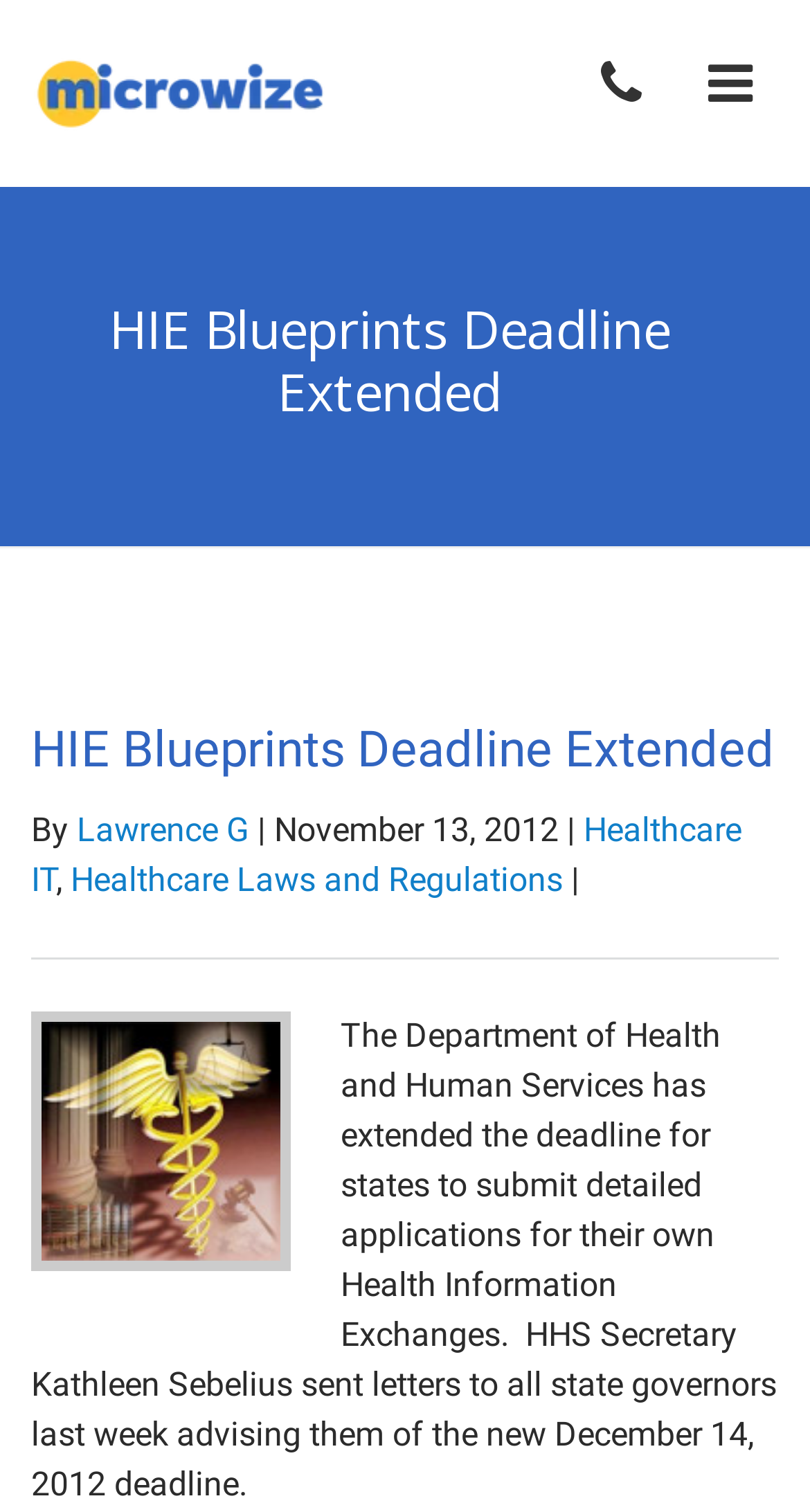Provide the bounding box coordinates for the UI element described in this sentence: "title="Microwize Technology"". The coordinates should be four float values between 0 and 1, i.e., [left, top, right, bottom].

[0.038, 0.027, 0.408, 0.096]